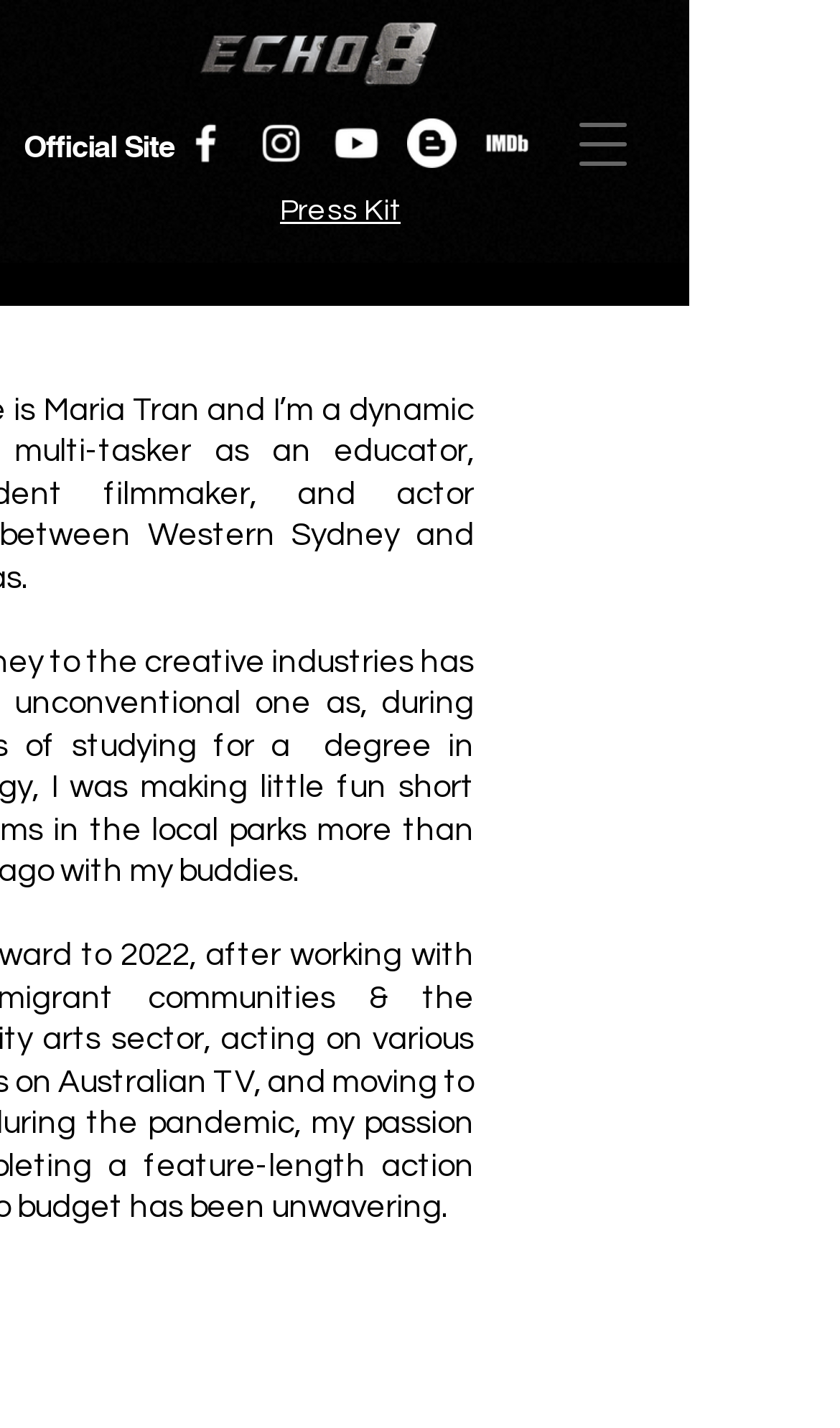Can you specify the bounding box coordinates of the area that needs to be clicked to fulfill the following instruction: "View press kit"?

[0.333, 0.137, 0.477, 0.158]